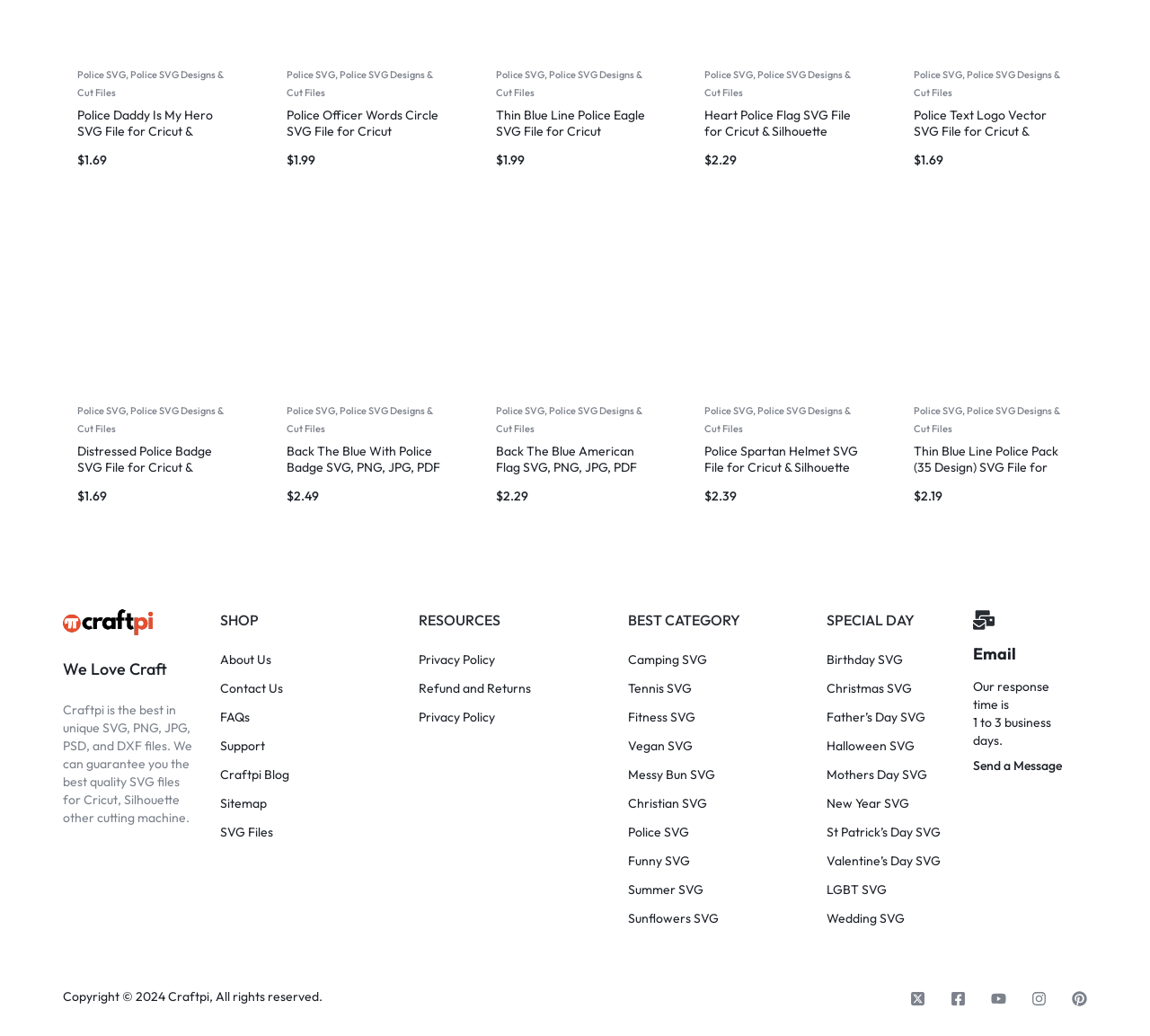Please specify the bounding box coordinates of the element that should be clicked to execute the given instruction: 'Go to About Us page'. Ensure the coordinates are four float numbers between 0 and 1, expressed as [left, top, right, bottom].

[0.191, 0.63, 0.236, 0.644]